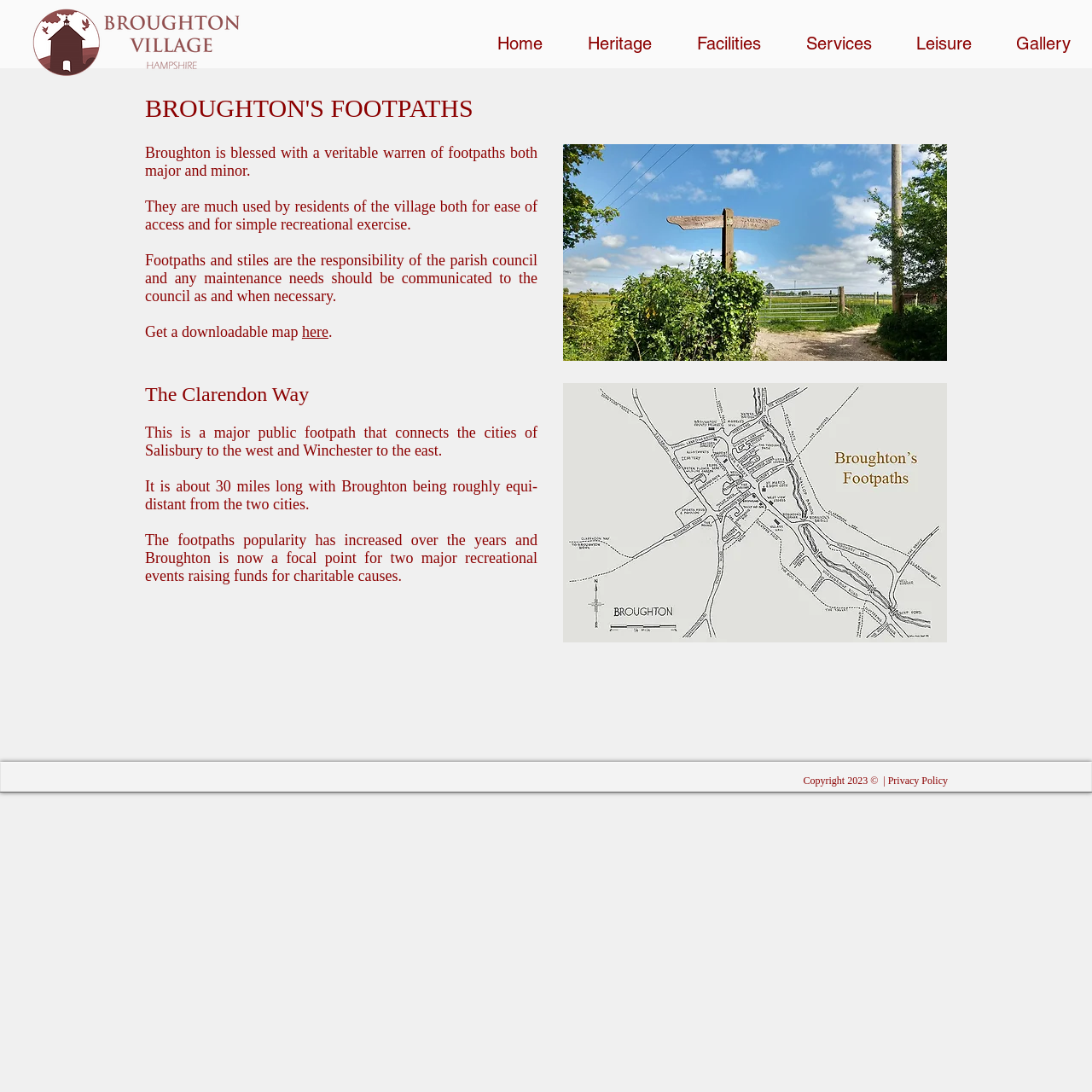Offer a thorough description of the webpage.

The webpage is about footpaths in Broughton Village. At the top left, there is a logo of Broughton Village, accompanied by a navigation menu with links to "Home", "Heritage", "Facilities", "Services", and "Leisure". 

Below the navigation menu, there is a main section that takes up most of the page. It starts with a heading "BROUGHTON'S FOOTPATHS" followed by a paragraph of text that describes the footpaths in Broughton Village. The text explains that the village has a network of footpaths that are used by residents for access and recreation. 

Further down, there is a section that provides information about the maintenance of footpaths and stiles, which is the responsibility of the parish council. There is also a link to download a map of the footpaths. 

On the right side of the page, there is an image of Clarendon Way, a major public footpath that connects Salisbury and Winchester. Below the image, there is a section of text that describes Clarendon Way, its length, and its popularity. 

Further down, there is another image of Broughton Footpaths, which is larger than the previous one. 

At the bottom of the page, there is a copyright notice and a link to the "Privacy Policy".